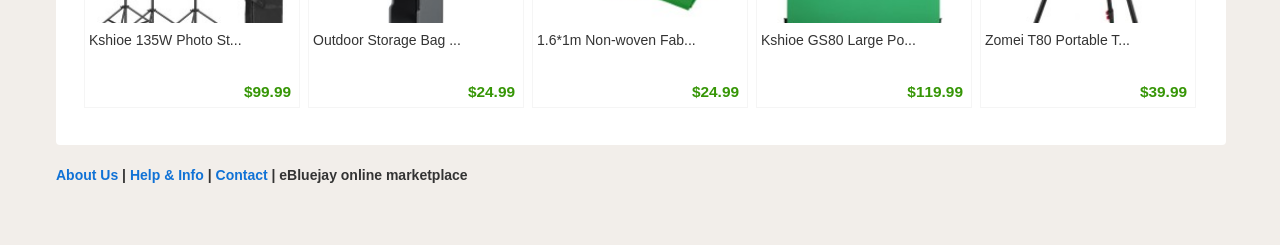Answer this question in one word or a short phrase: What is the name of the first product?

Kshioe 135W Photo